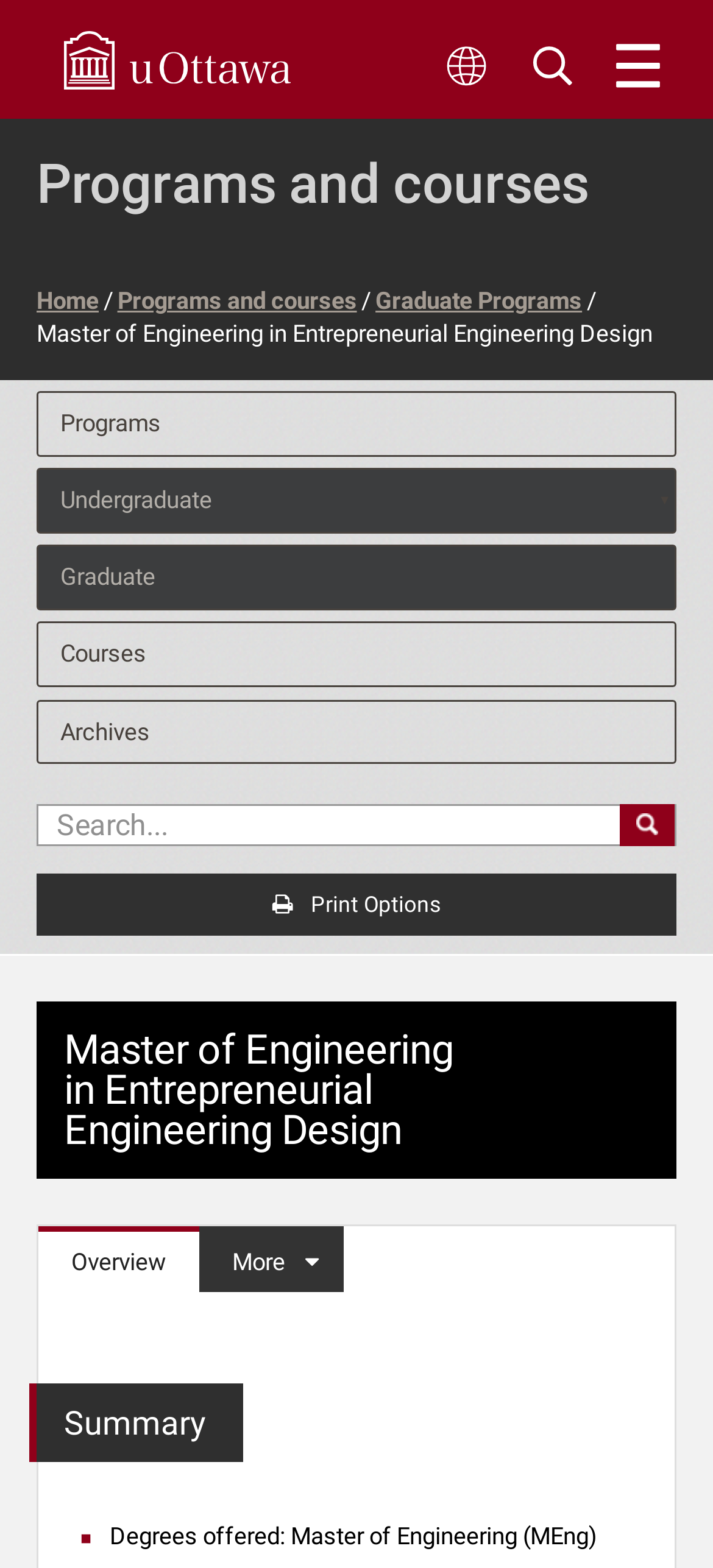Pinpoint the bounding box coordinates of the element to be clicked to execute the instruction: "Switch to Overview tab".

[0.054, 0.782, 0.279, 0.824]